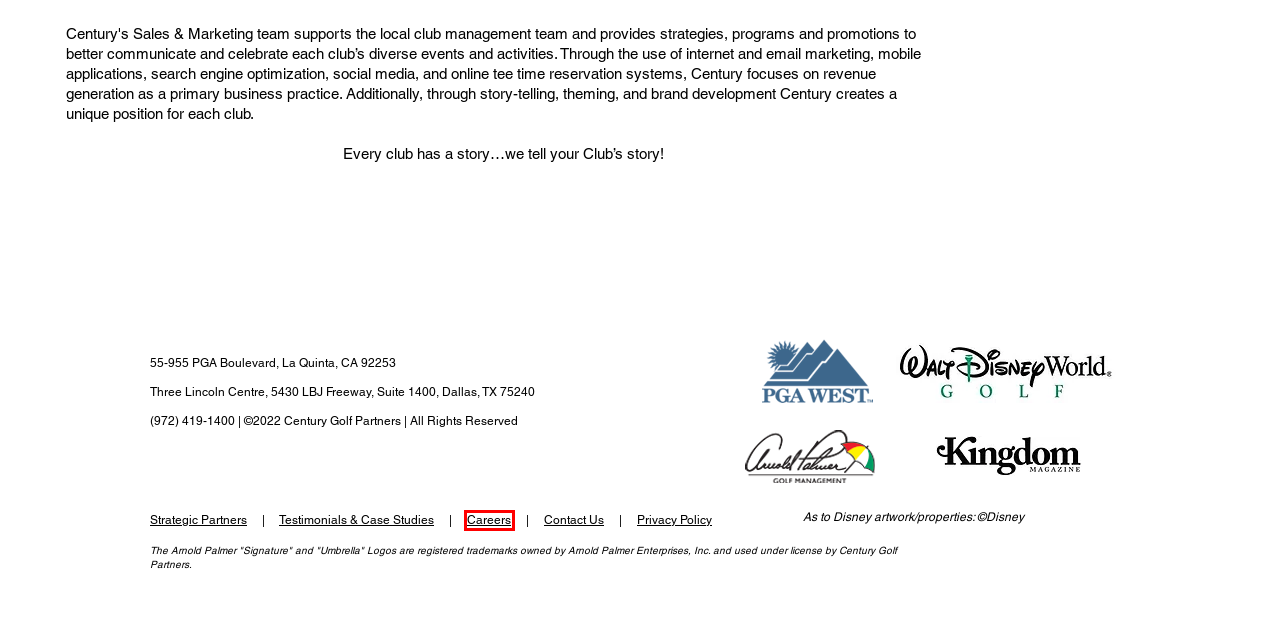You have a screenshot of a webpage where a red bounding box highlights a specific UI element. Identify the description that best matches the resulting webpage after the highlighted element is clicked. The choices are:
A. Networks | centurygolf
B. About | centurygolf
C. Careers | centurygolf
D. Contact | centurygolf
E. Century Golf Case Studies | centurygolf
F. Privacy Policy | centurygolf
G. Strategic Partners | centurygolf
H. Clubs & Resorts | centurygolf

C